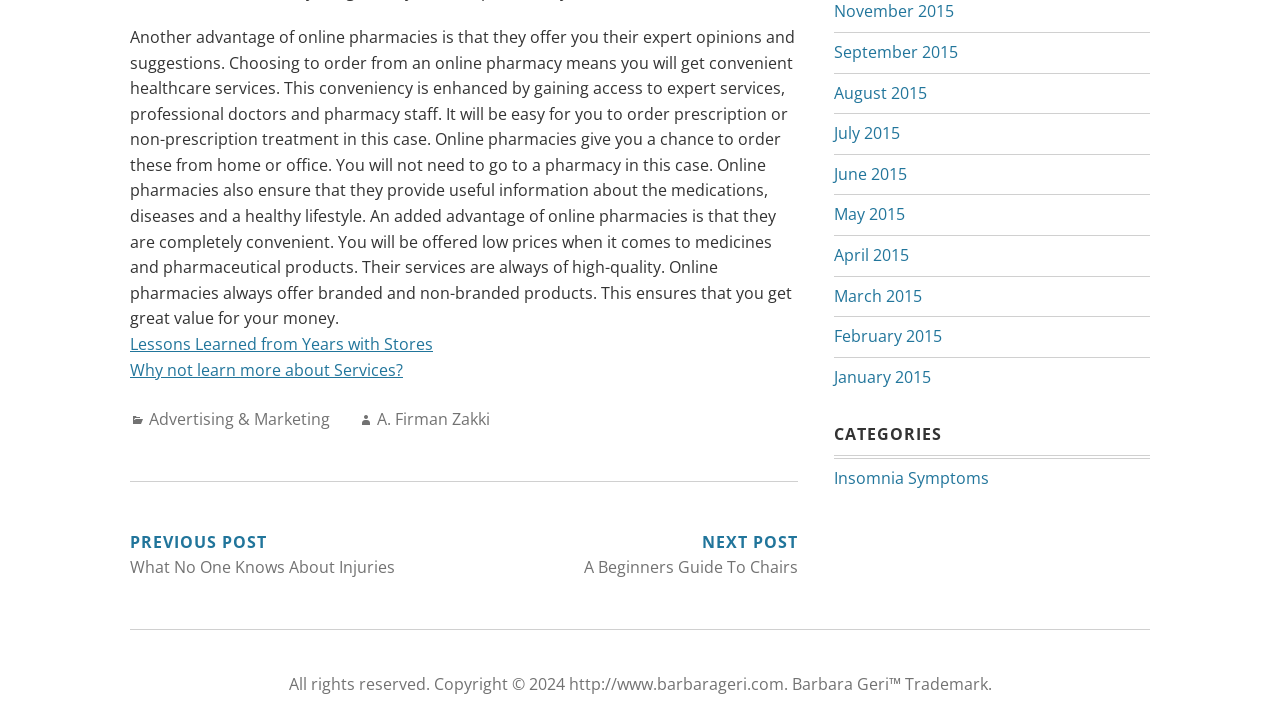Bounding box coordinates are specified in the format (top-left x, top-left y, bottom-right x, bottom-right y). All values are floating point numbers bounded between 0 and 1. Please provide the bounding box coordinate of the region this sentence describes: July 2015

[0.652, 0.17, 0.703, 0.201]